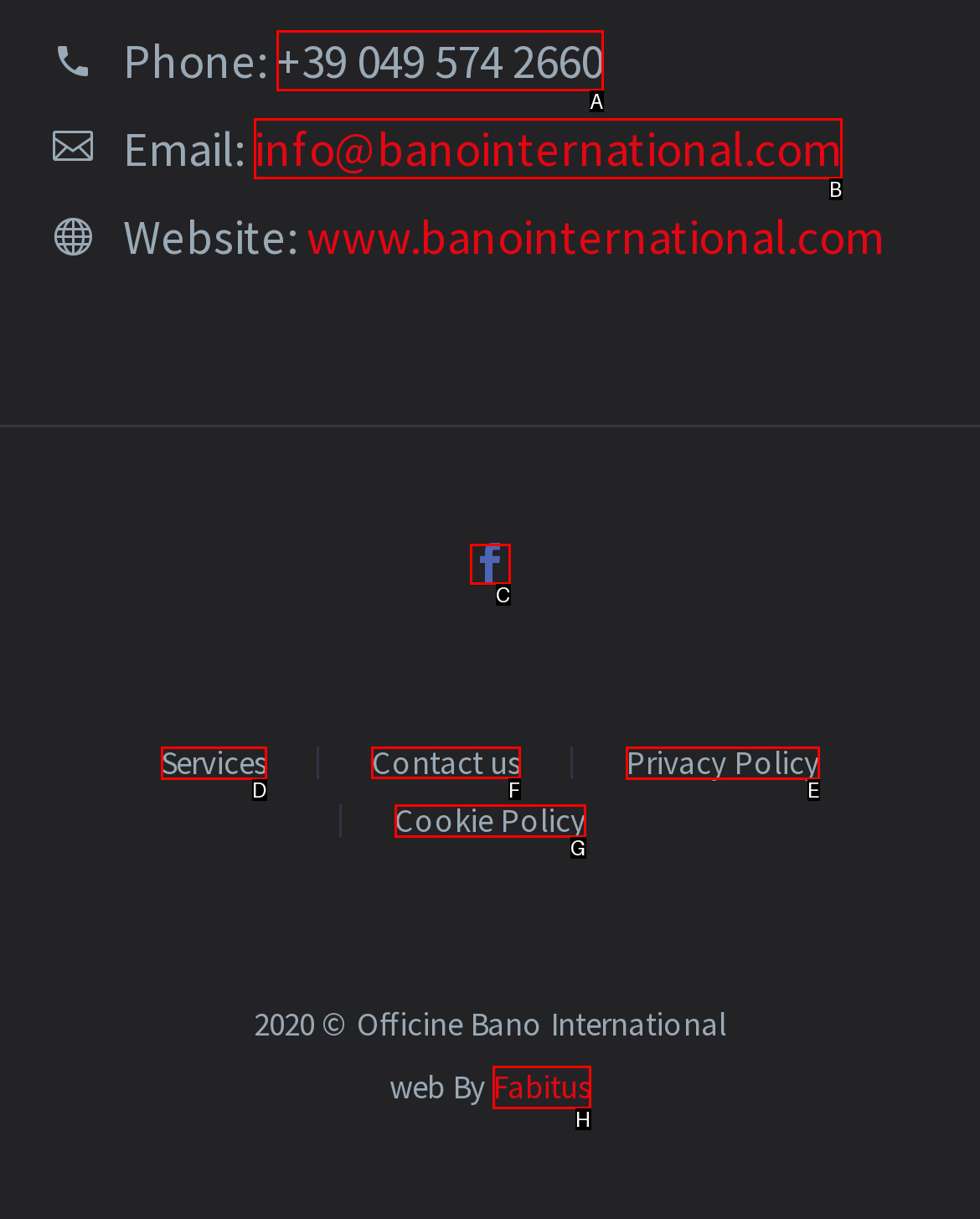Determine which option should be clicked to carry out this task: Contact us
State the letter of the correct choice from the provided options.

F